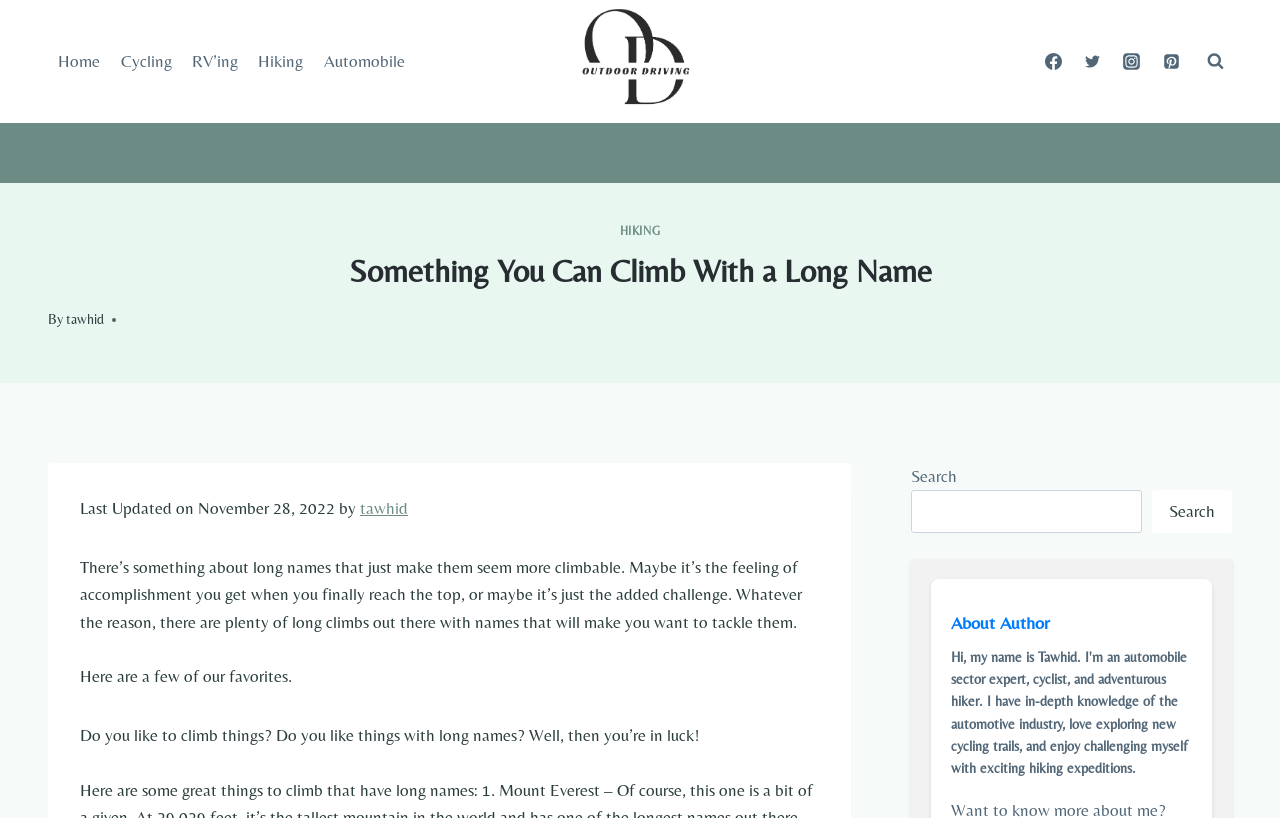Locate the bounding box of the UI element described by: "aria-label="Outdoor Driving"" in the given webpage screenshot.

[0.451, 0.0, 0.549, 0.15]